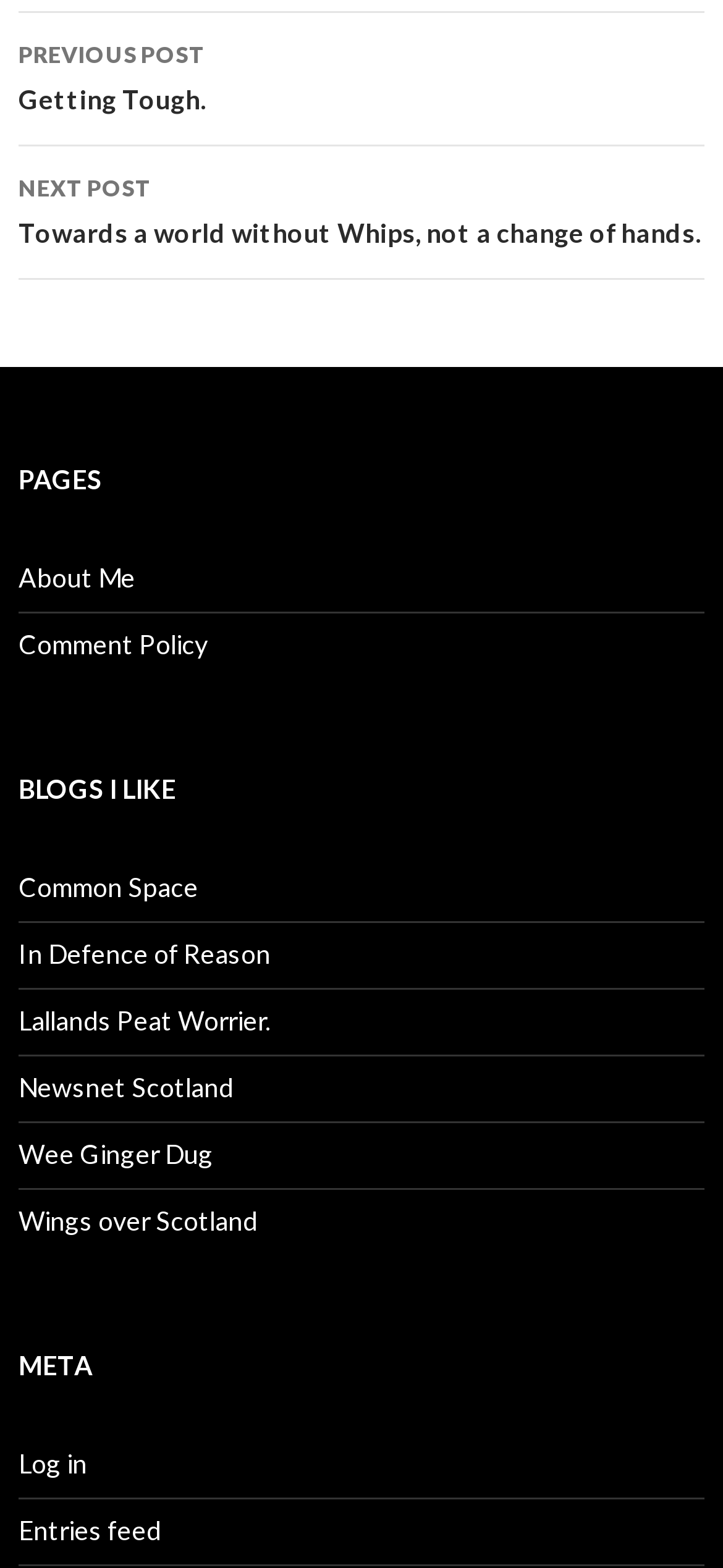Find the bounding box coordinates for the HTML element specified by: "In Defence of Reason".

[0.026, 0.598, 0.374, 0.618]